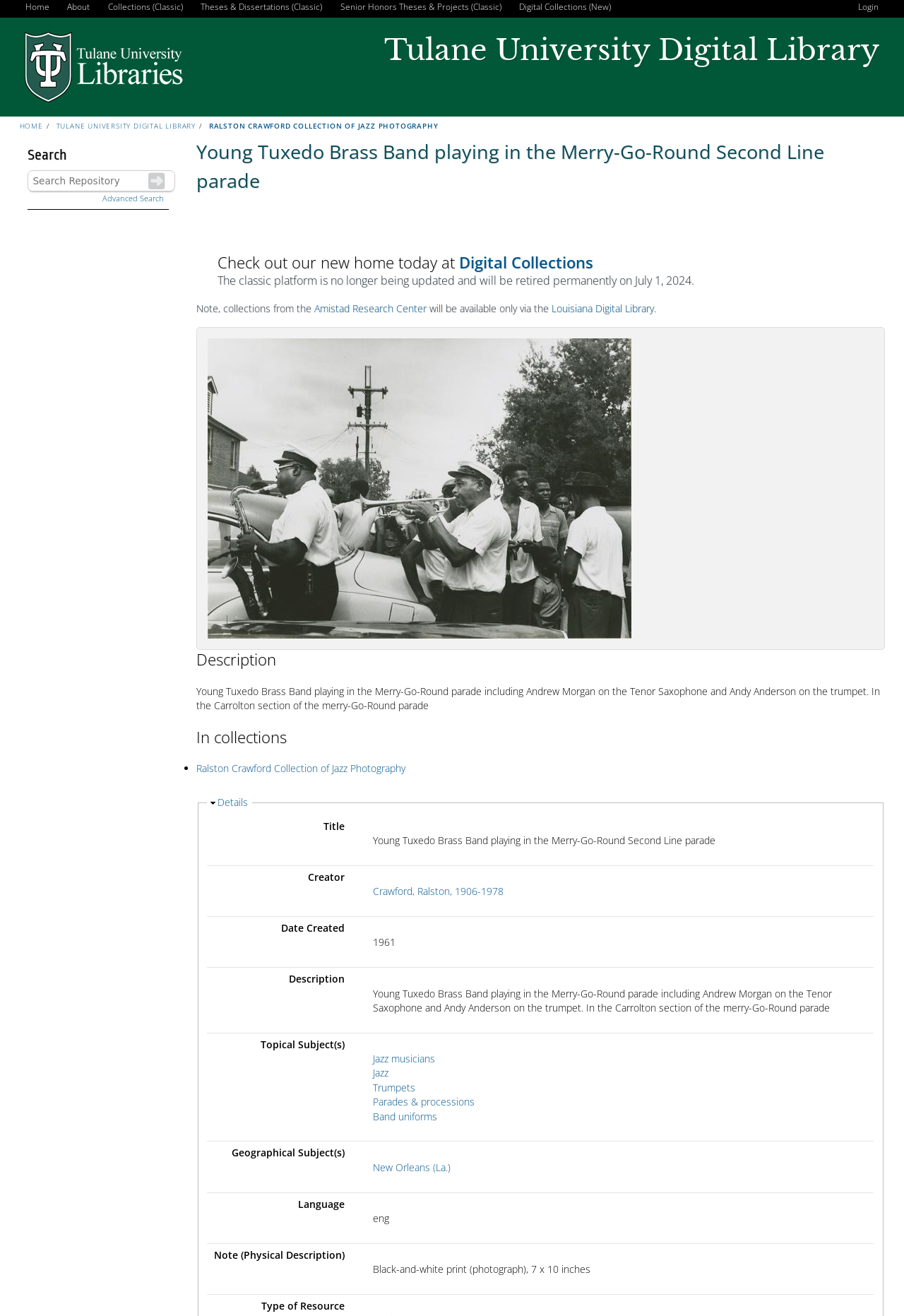Give a short answer to this question using one word or a phrase:
What is the name of the band in the image?

Young Tuxedo Brass Band